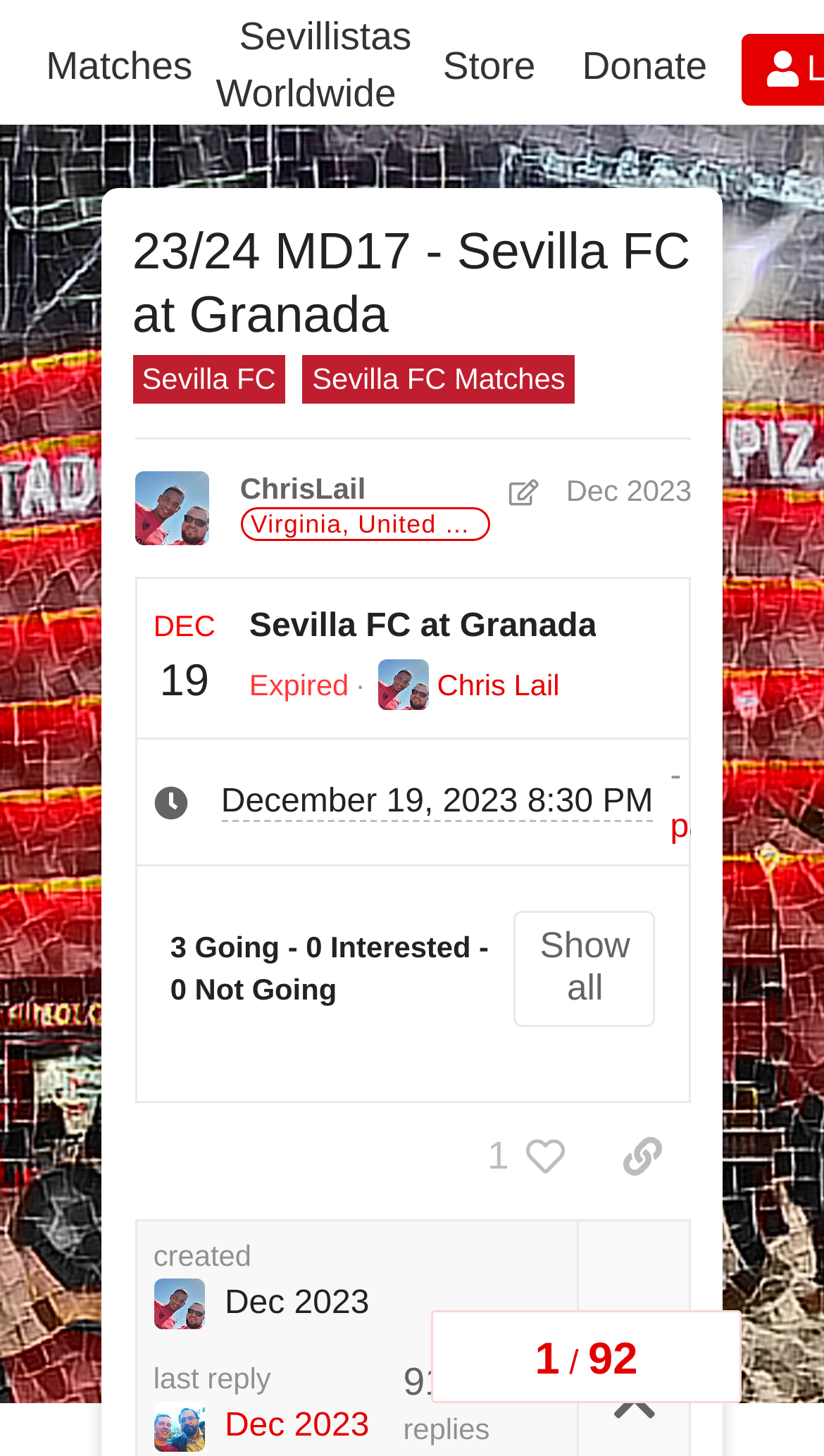What is the purpose of the 'topic progress' navigation?
Provide a one-word or short-phrase answer based on the image.

To show progress